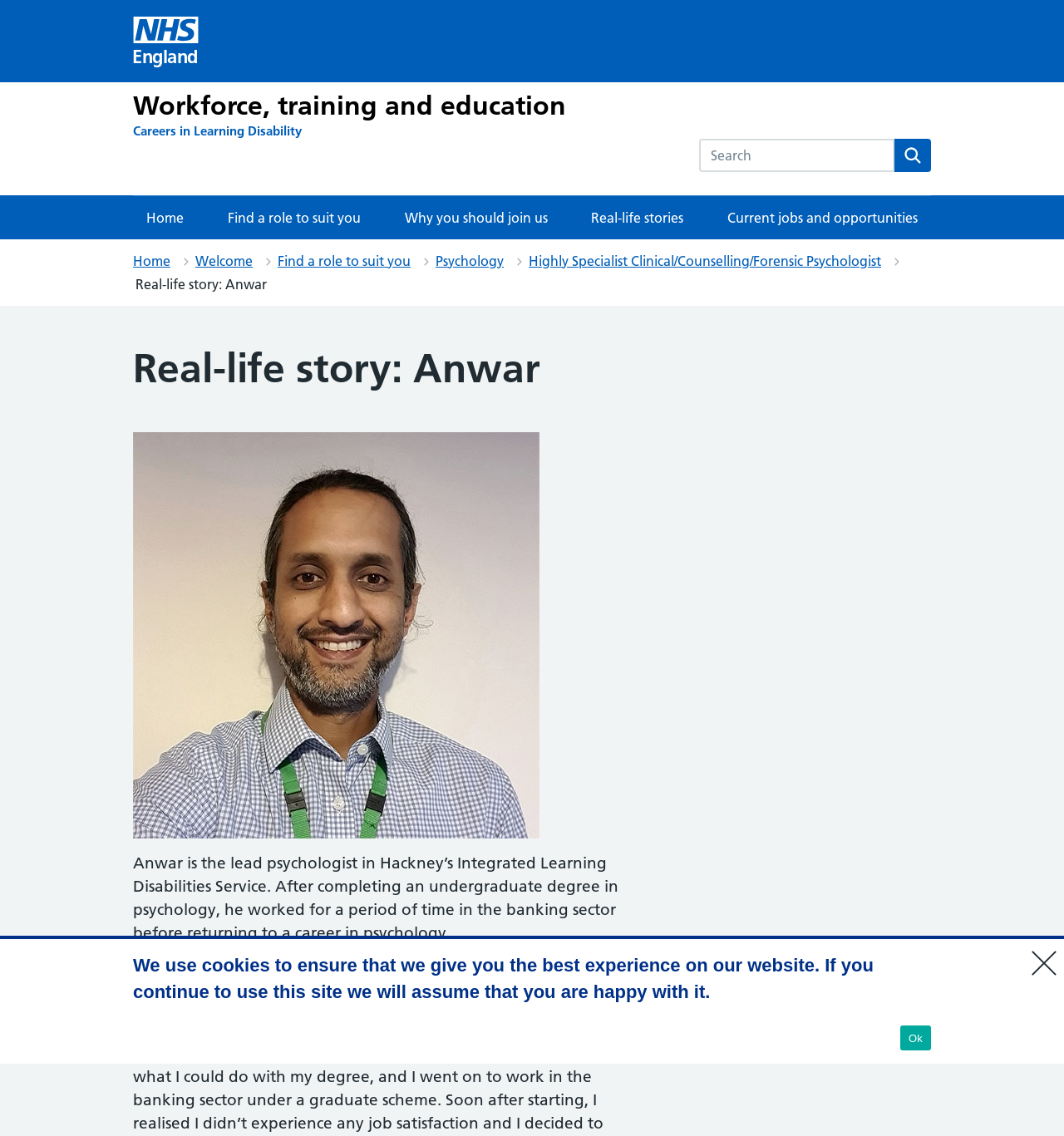Please answer the following question as detailed as possible based on the image: 
What is the name of the section that Anwar's story belongs to?

I found this answer by looking at the navigation menu, which has a link to 'Real-life stories' and Anwar's story is currently being displayed.